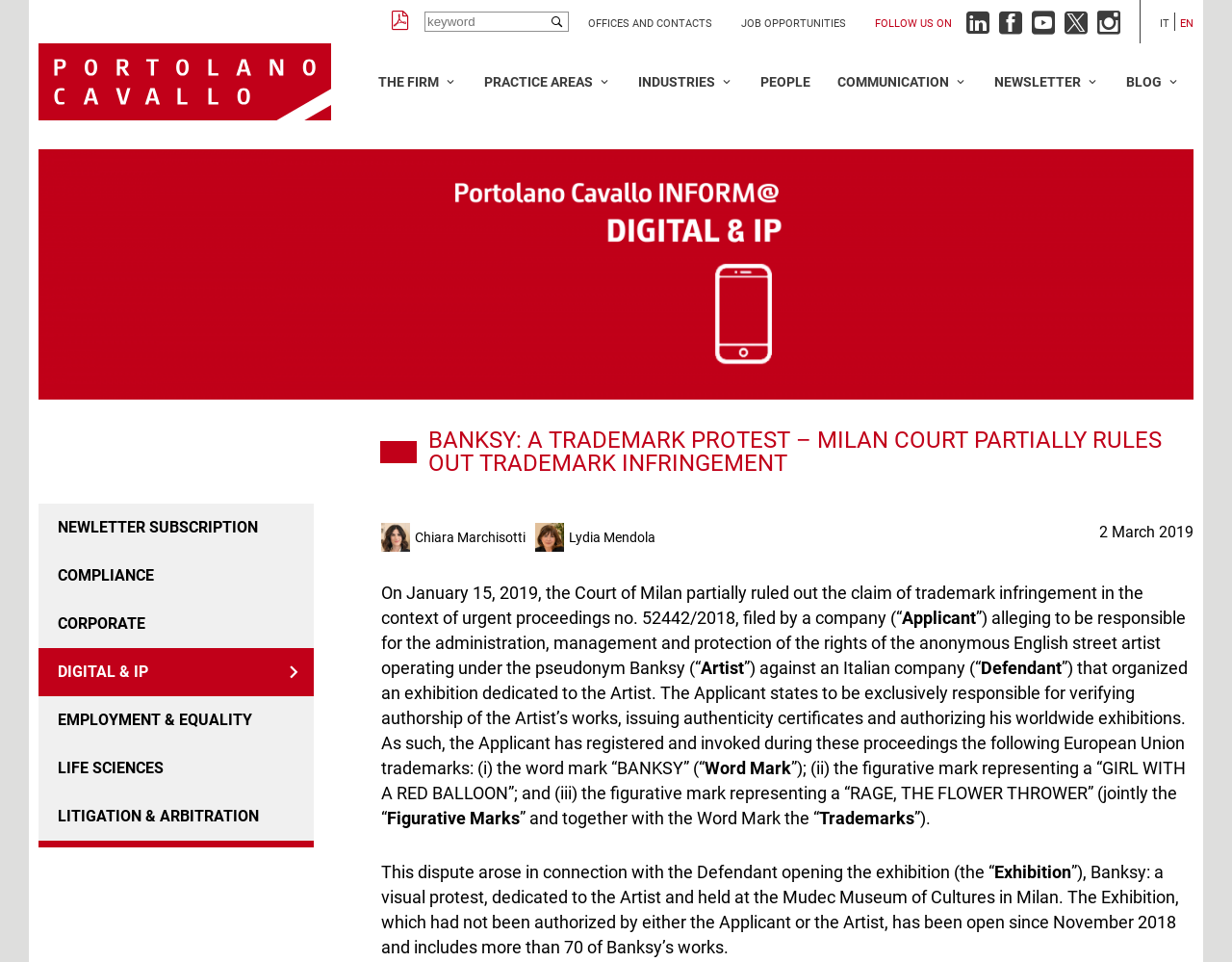Determine the coordinates of the bounding box for the clickable area needed to execute this instruction: "Follow the company on social media".

[0.784, 0.019, 0.803, 0.038]